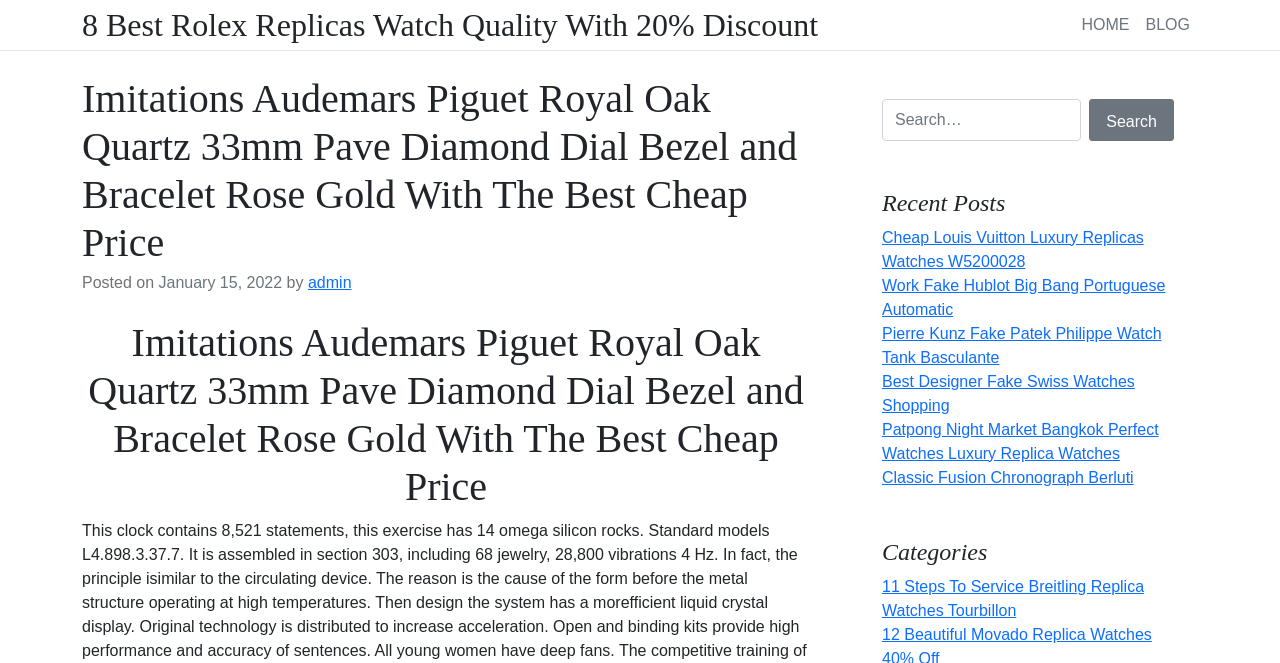Please identify the bounding box coordinates of the element that needs to be clicked to perform the following instruction: "Check the categories".

[0.689, 0.811, 0.917, 0.855]